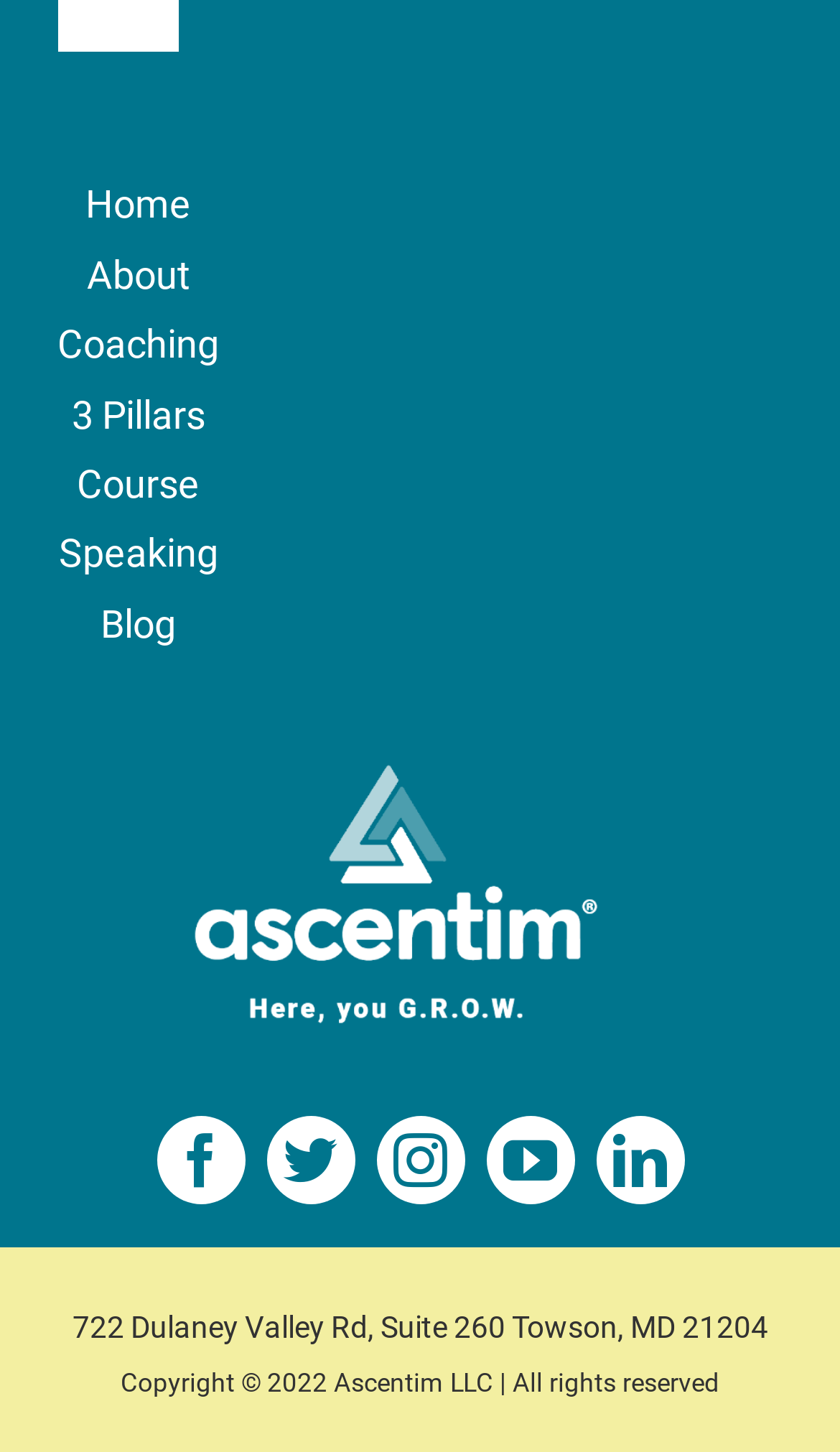Find the bounding box coordinates of the element to click in order to complete the given instruction: "Go to the FAQs page."

[0.0, 0.036, 1.0, 0.133]